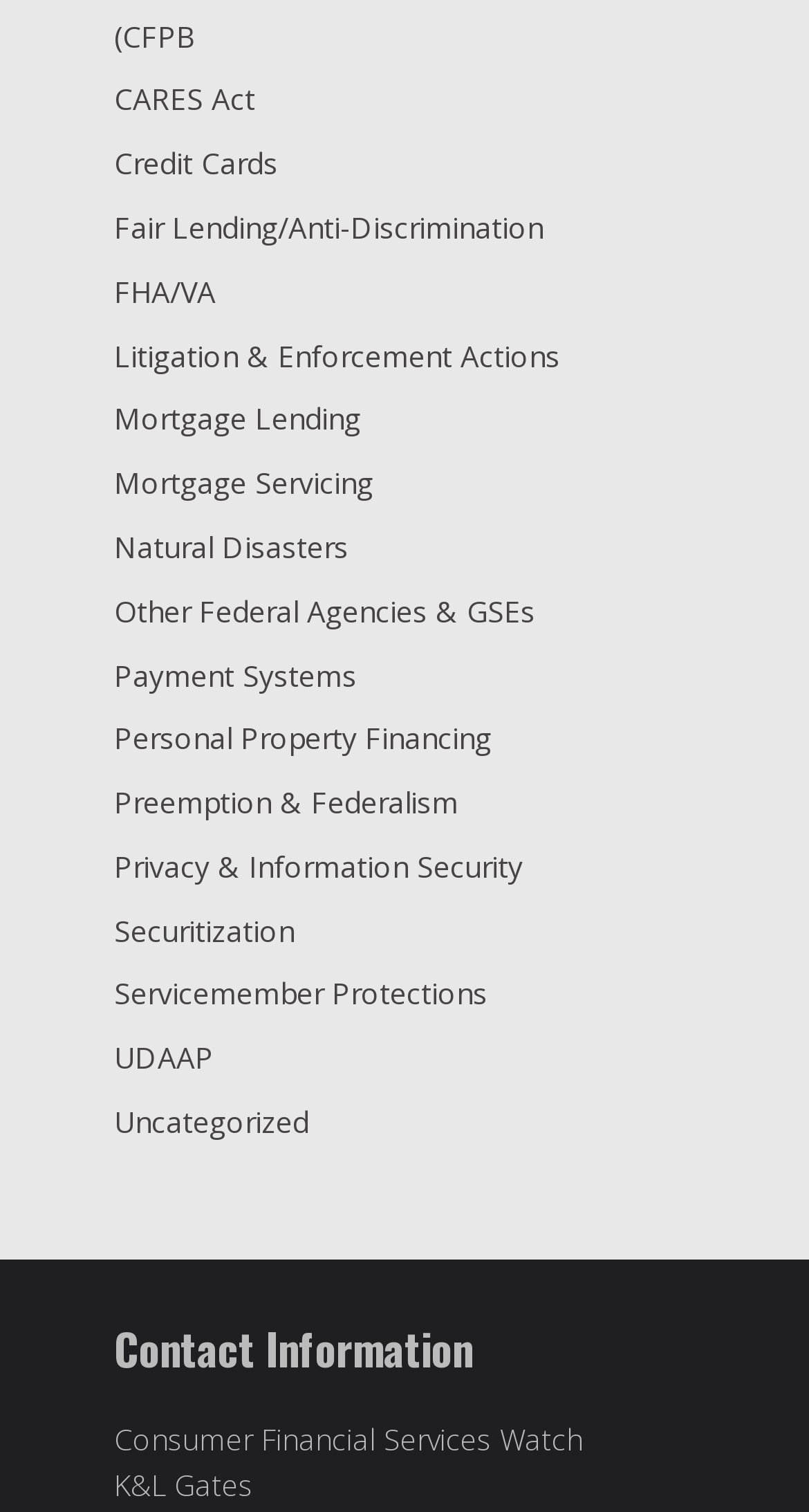What is the heading below all the links?
Using the image, provide a concise answer in one word or a short phrase.

Contact Information